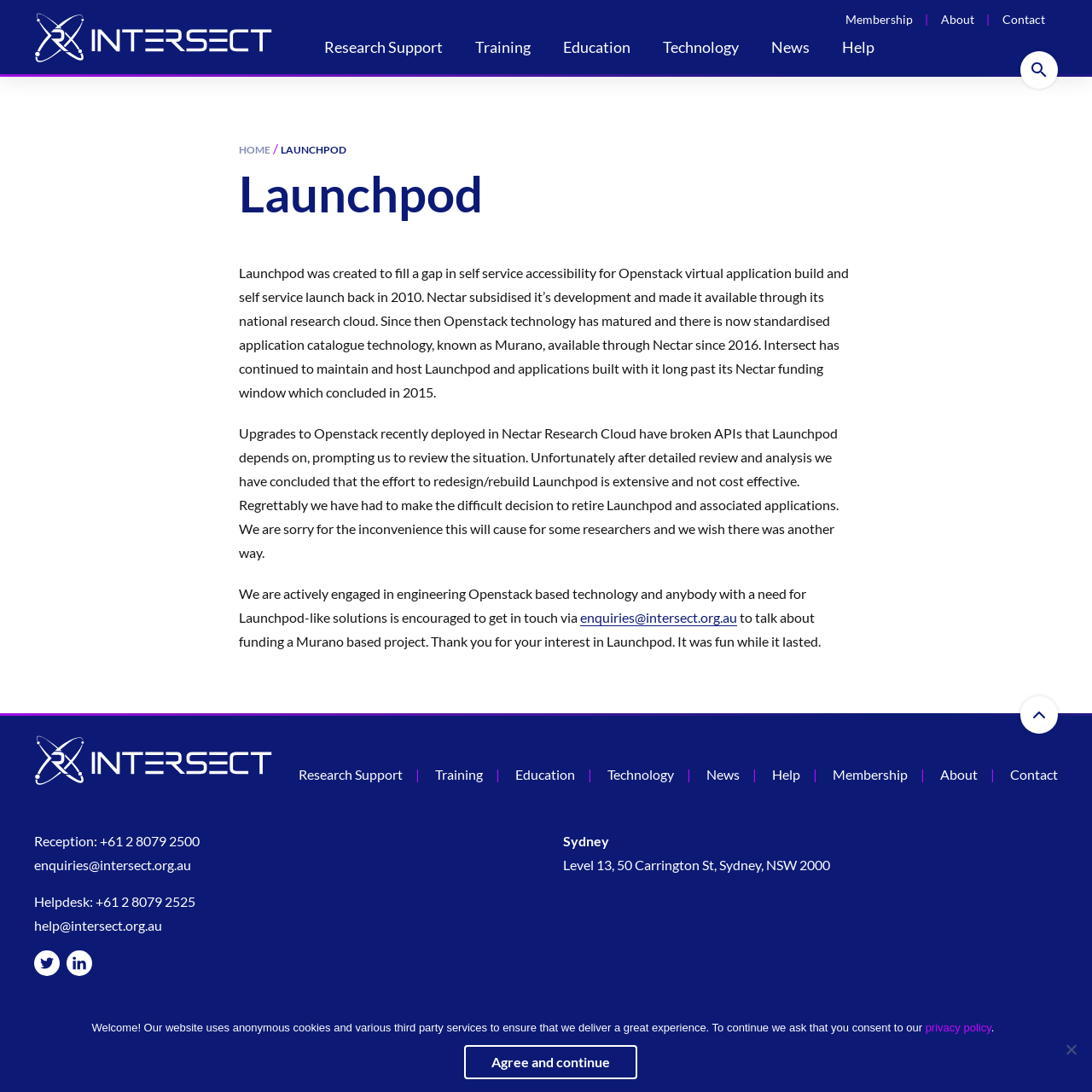Given the element description Agree and continue, identify the bounding box coordinates for the UI element on the webpage screenshot. The format should be (top-left x, top-left y, bottom-right x, bottom-right y), with values between 0 and 1.

[0.425, 0.957, 0.583, 0.988]